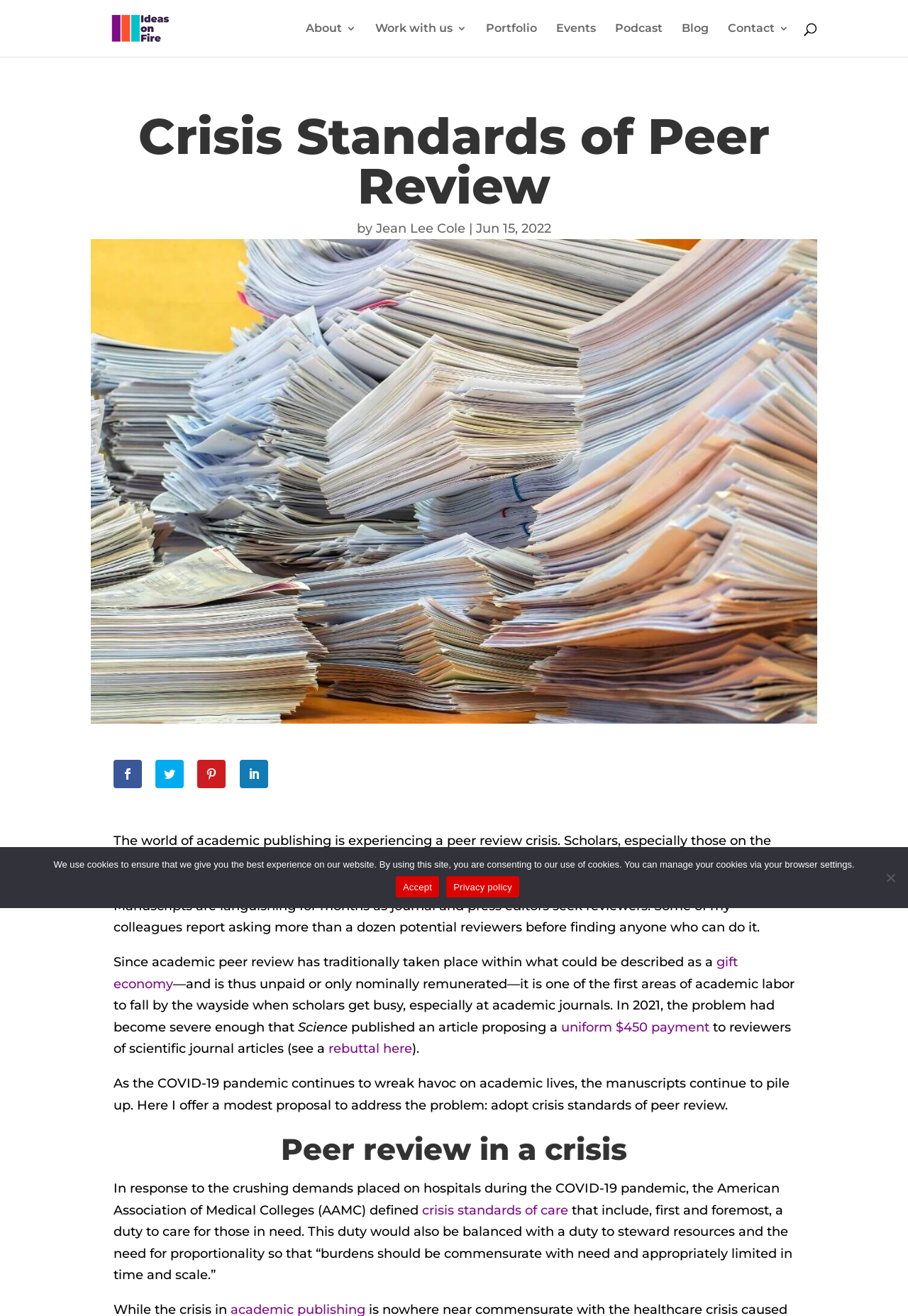What is the name of the website?
Answer the question with detailed information derived from the image.

The name of the website can be found in the top-left corner of the webpage, where it says 'Ideas on Fire' in the logo.